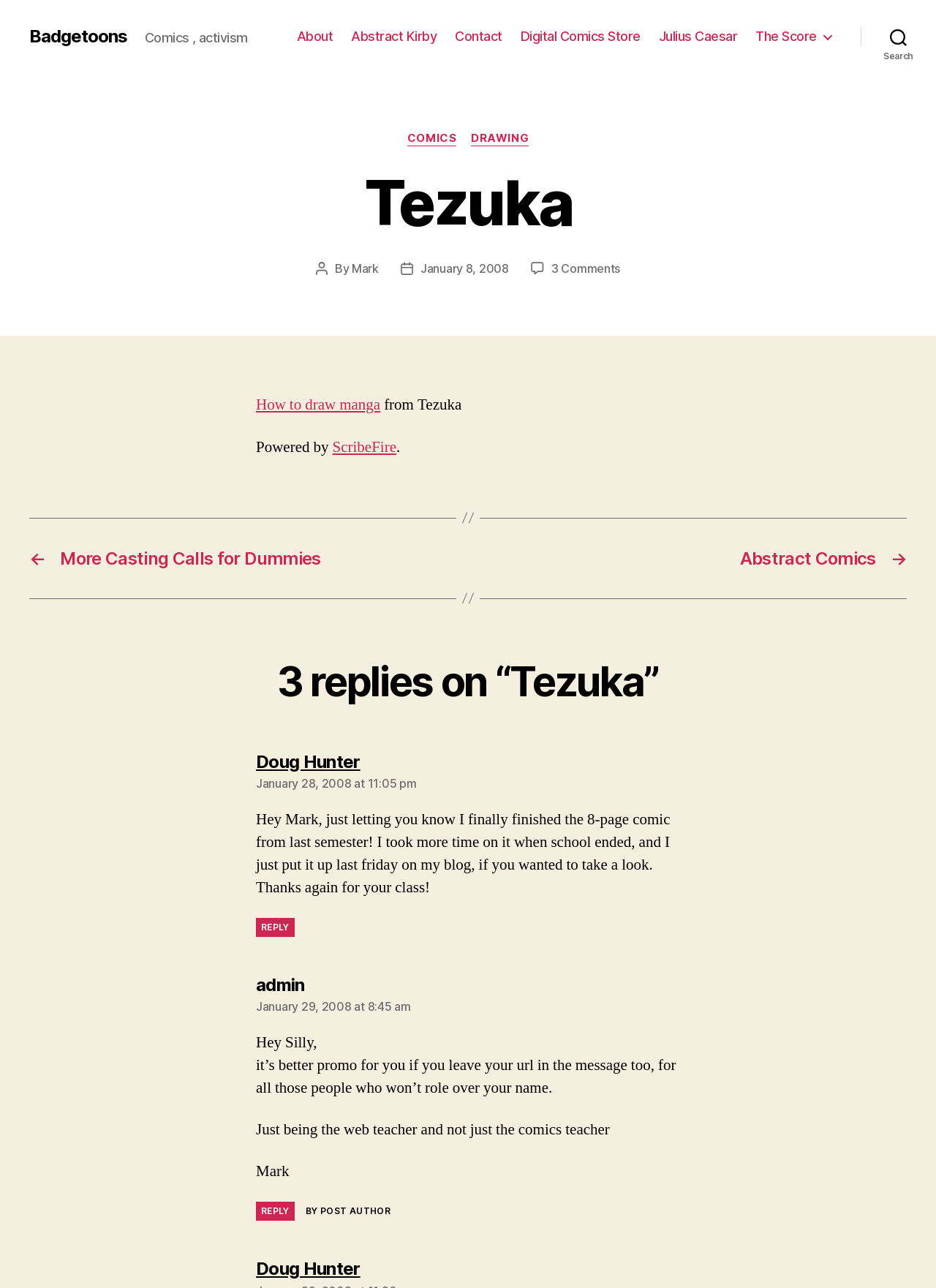Could you highlight the region that needs to be clicked to execute the instruction: "Search for something"?

[0.92, 0.016, 1.0, 0.041]